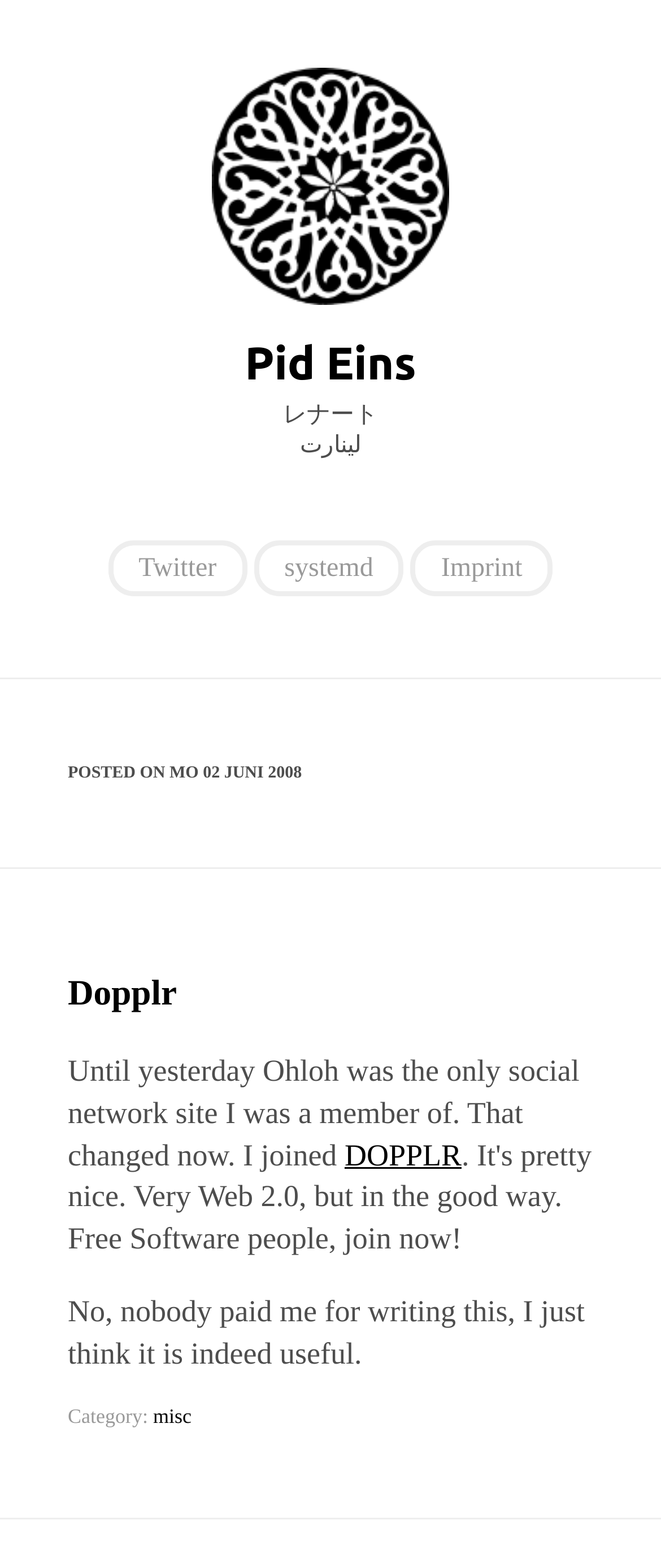Could you determine the bounding box coordinates of the clickable element to complete the instruction: "View August 2022"? Provide the coordinates as four float numbers between 0 and 1, i.e., [left, top, right, bottom].

None